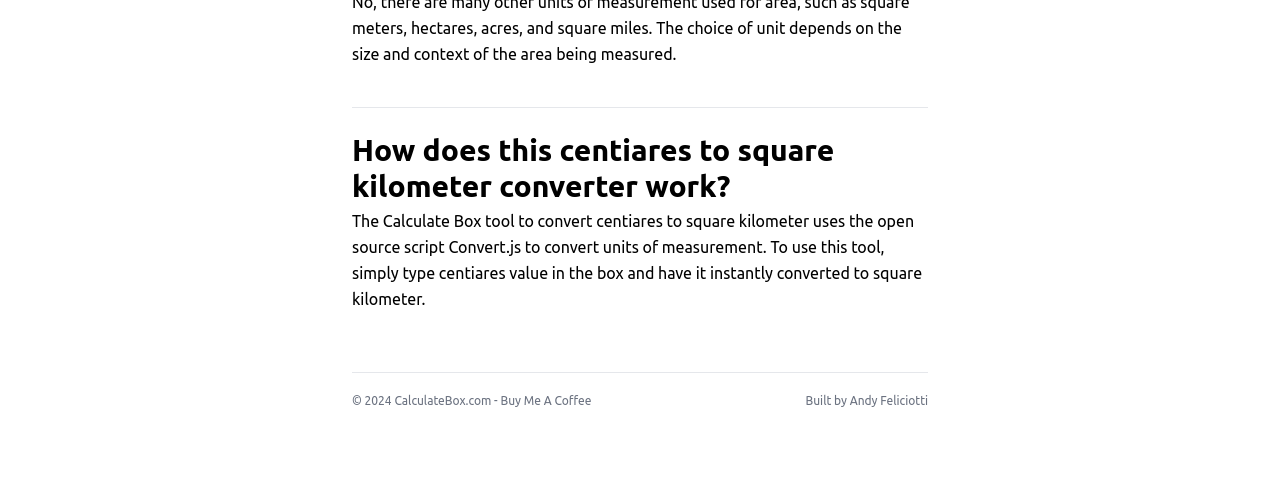What is the unit of measurement that can be converted to square kilometer?
Answer with a single word or short phrase according to what you see in the image.

centiares